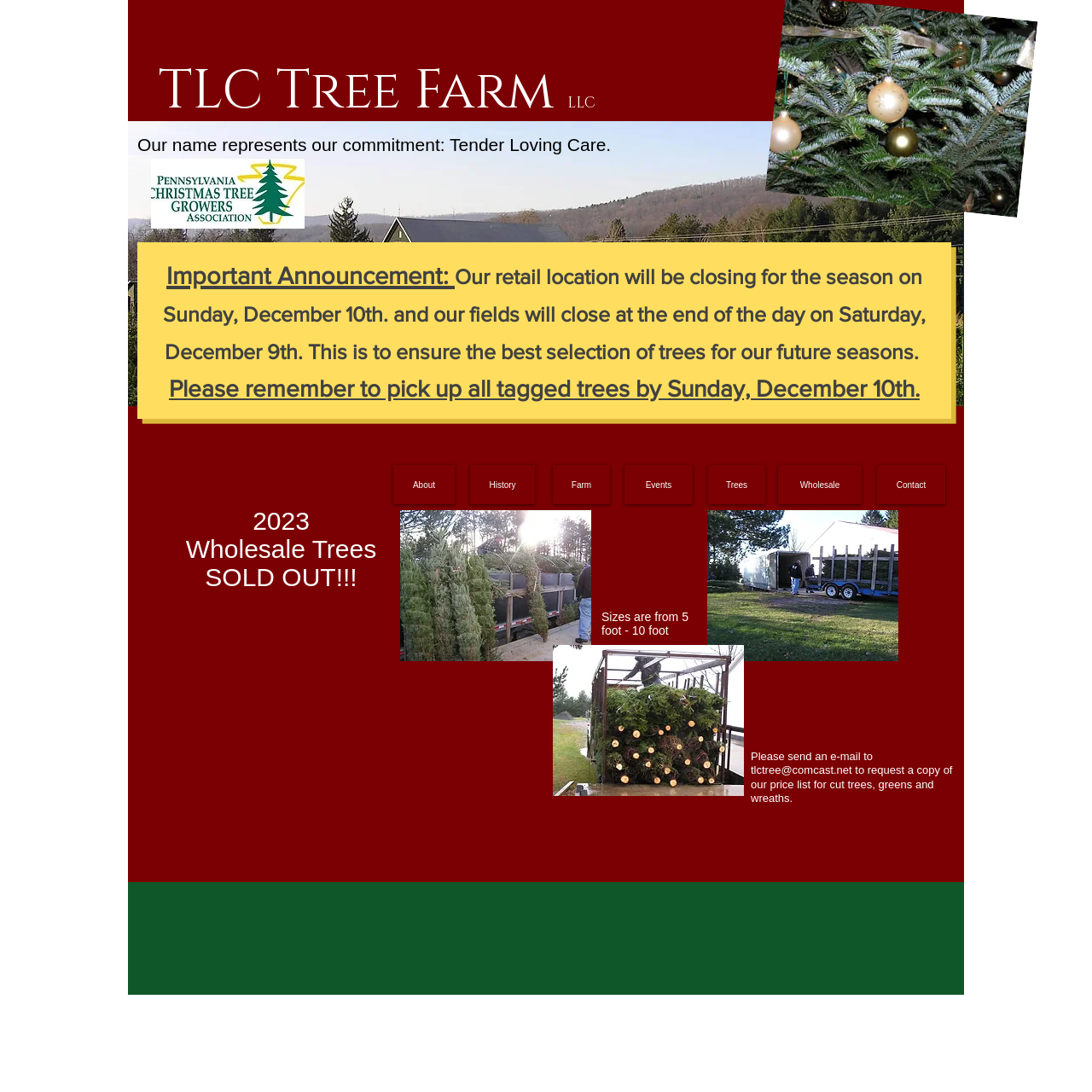Kindly determine the bounding box coordinates for the area that needs to be clicked to execute this instruction: "Click on Contact link".

[0.803, 0.426, 0.866, 0.462]